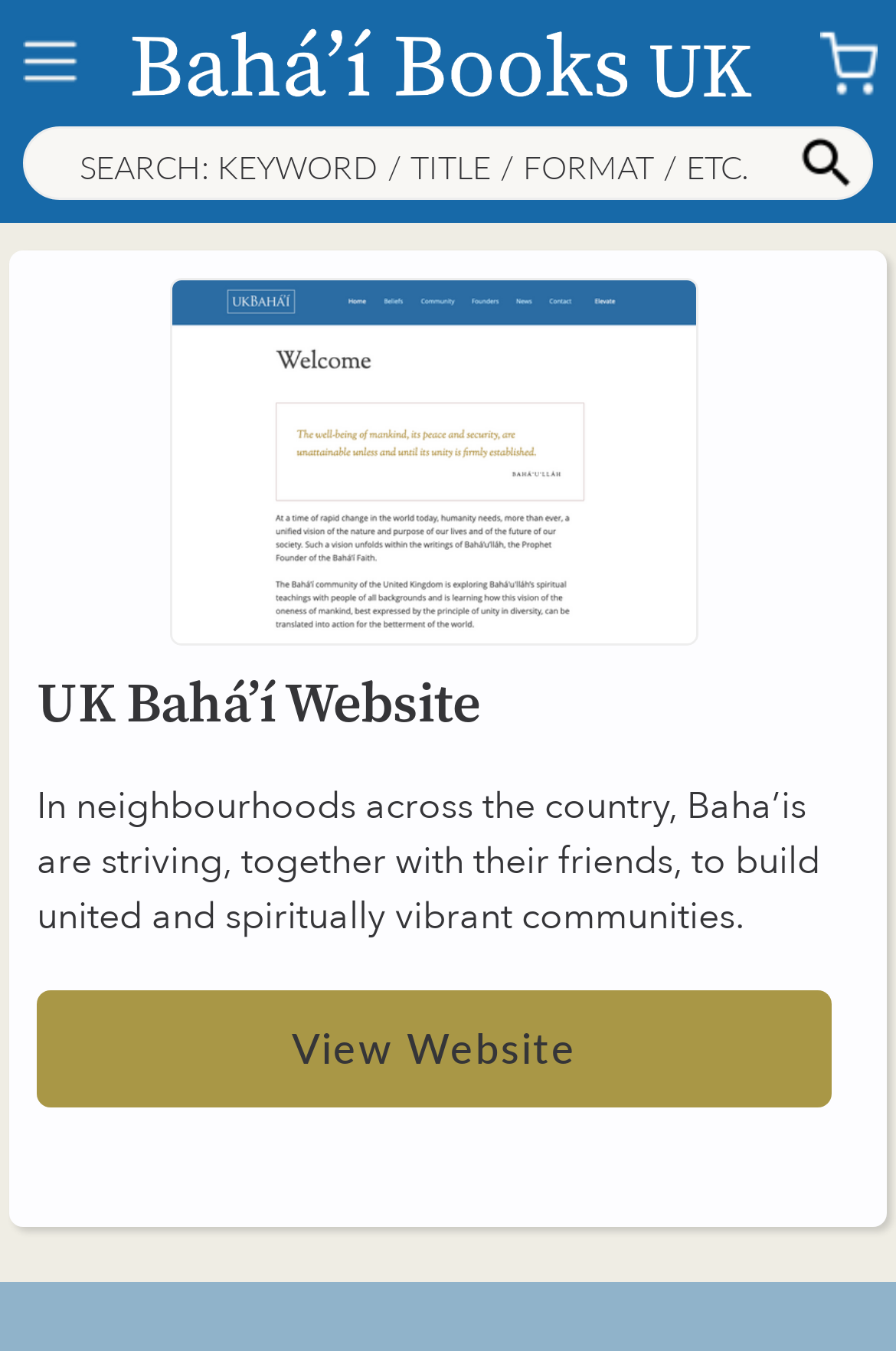What is the purpose of the search bar?
Please utilize the information in the image to give a detailed response to the question.

I inferred the purpose of the search bar by looking at the placeholder text 'SEARCH: keyword / title / format / etc.' inside the textbox element. This suggests that the search bar is meant for searching specific keywords or phrases.